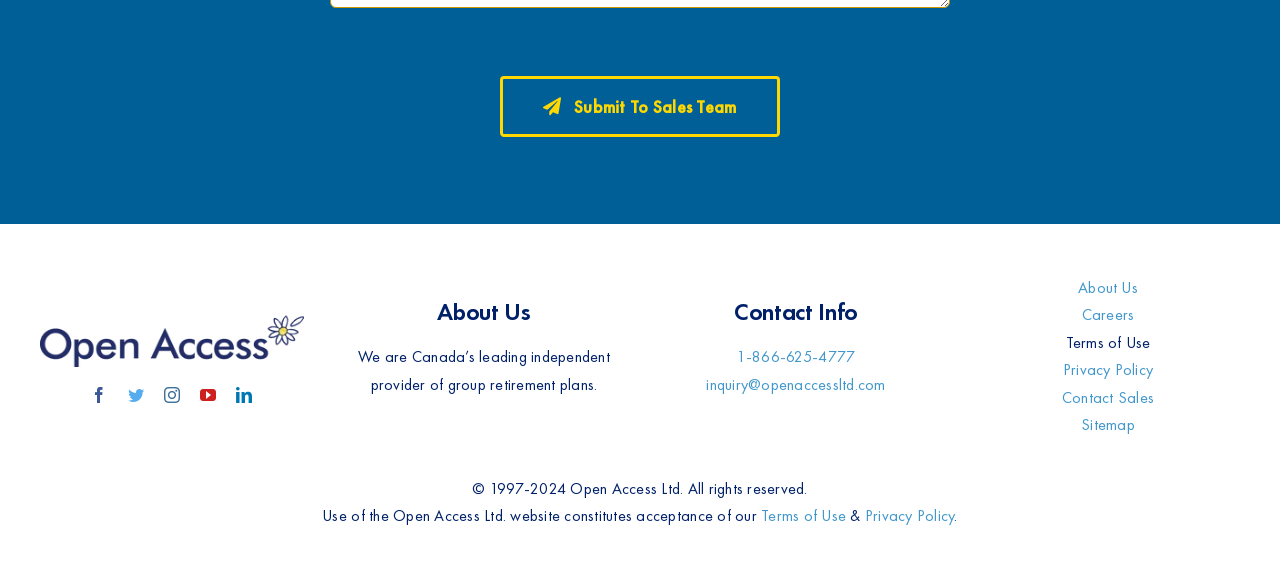Find the bounding box coordinates for the area that should be clicked to accomplish the instruction: "Visit WordPress experts".

None